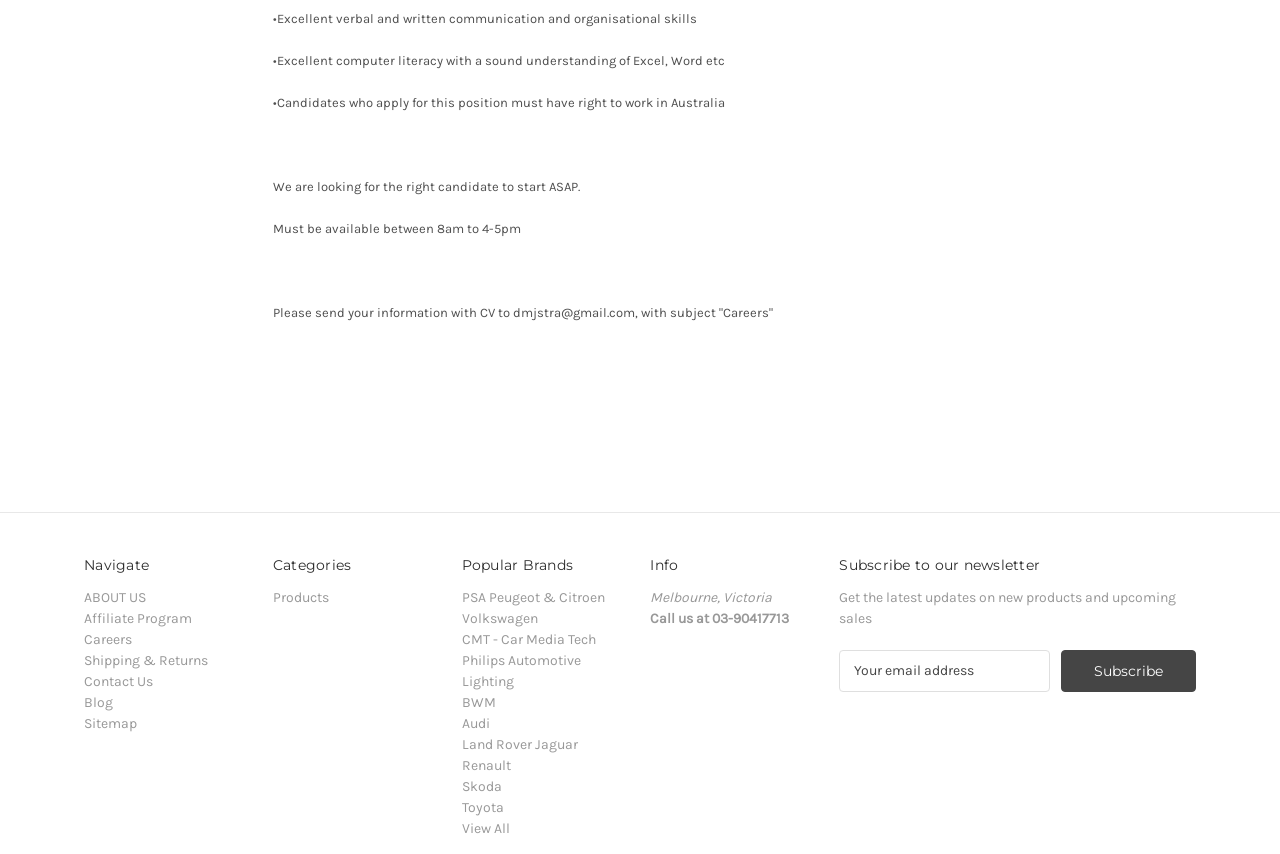What is the location of the job?
Use the information from the image to give a detailed answer to the question.

The webpage mentions 'Melbourne, Victoria' under the 'Info' section, which suggests that the job location is in Melbourne, Victoria.